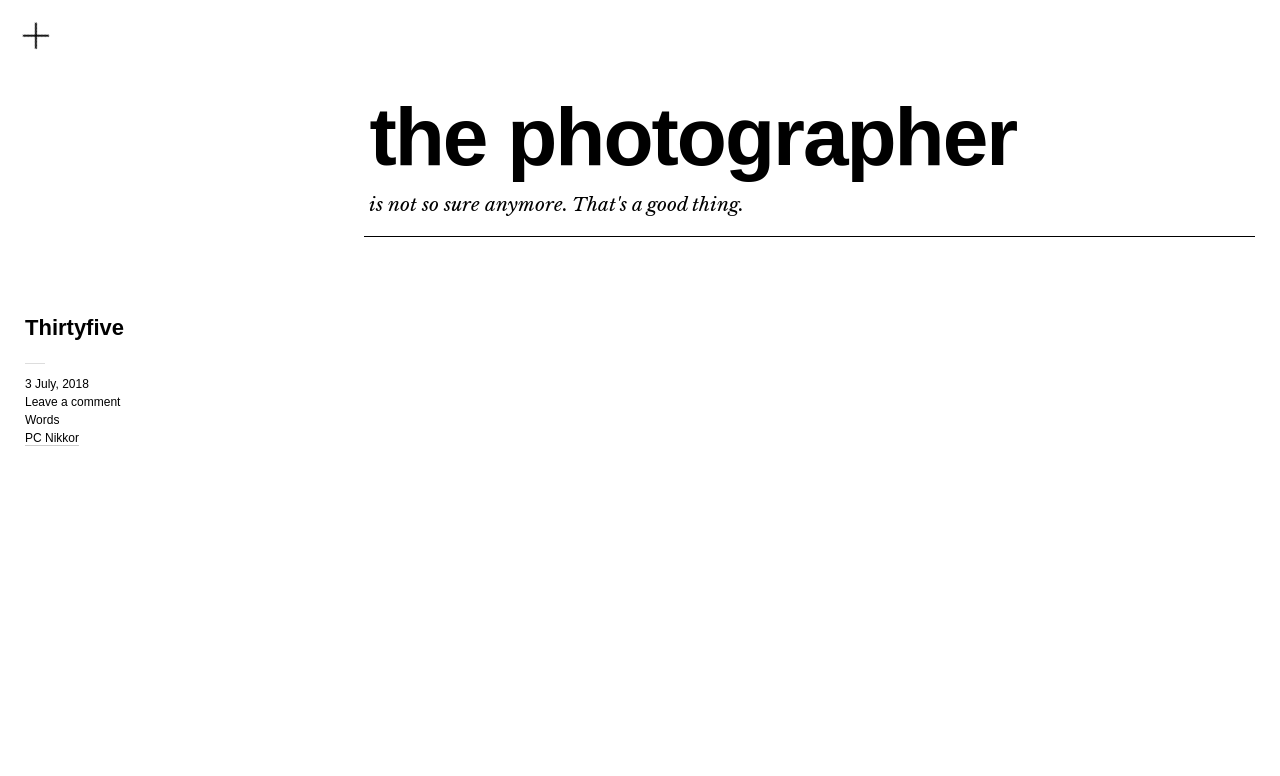Given the element description, predict the bounding box coordinates in the format (top-left x, top-left y, bottom-right x, bottom-right y), using floating point numbers between 0 and 1: PC Nikkor

[0.02, 0.555, 0.062, 0.575]